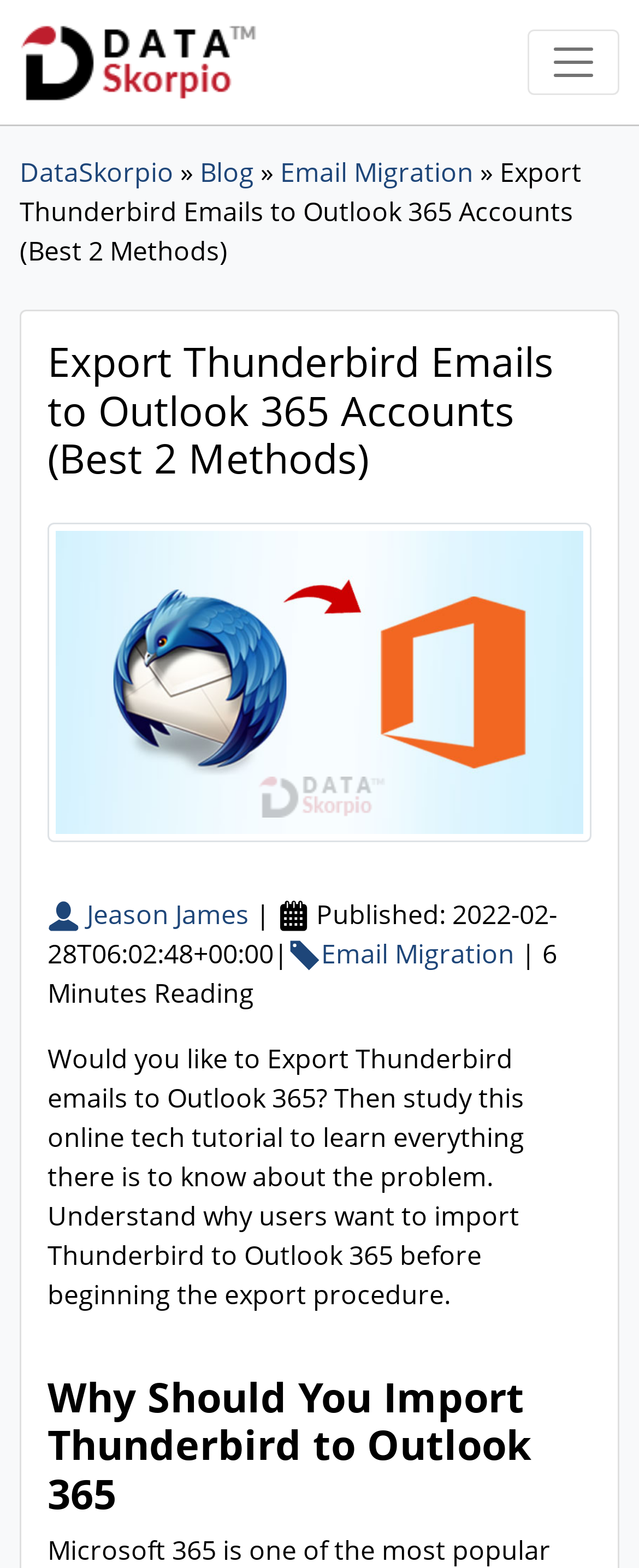Identify and provide the title of the webpage.

Export Thunderbird Emails to Outlook 365 Accounts (Best 2 Methods)